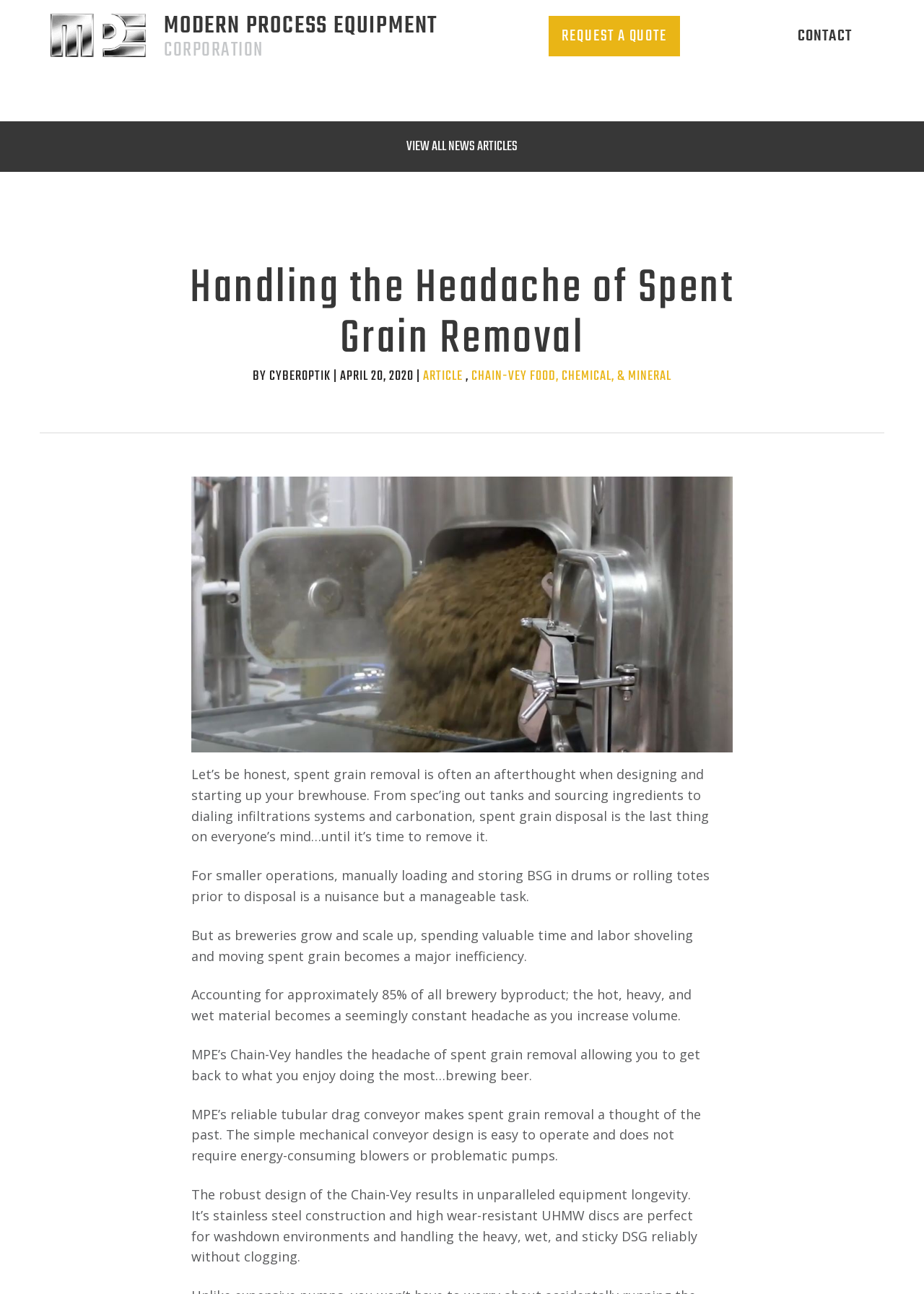What is the problem with manual spent grain removal in larger breweries?
Offer a detailed and full explanation in response to the question.

According to the webpage, as breweries grow and scale up, manually loading and storing spent grain becomes a major inefficiency, wasting valuable time and labor that could be better spent on brewing beer.